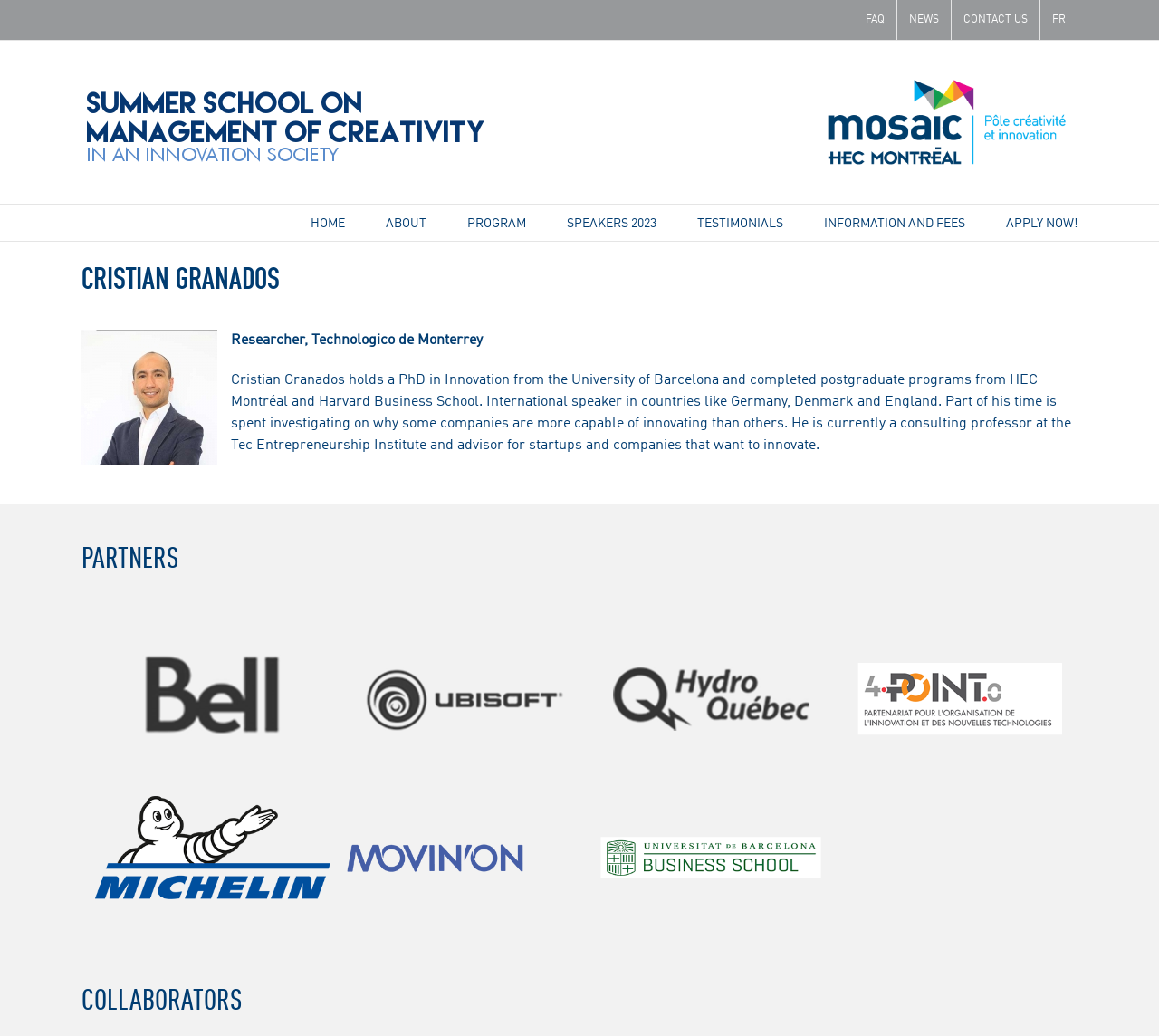Use a single word or phrase to answer the question:
What is the topic of the summer school?

management of creativity